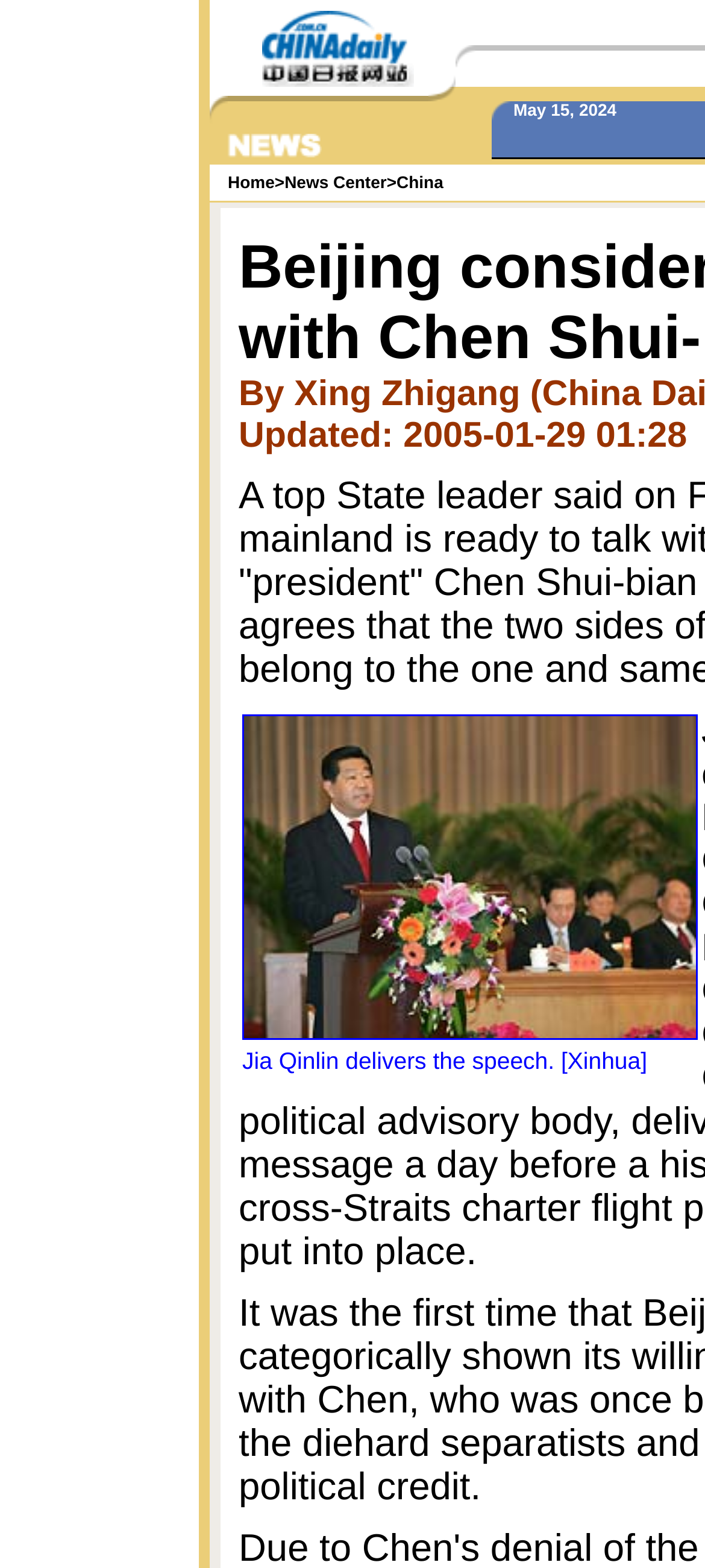Using the information shown in the image, answer the question with as much detail as possible: What is the topic of the webpage?

The presence of links such as 'News Center' and 'China' suggests that the webpage is related to news, and the layout of the elements also resembles a news article.